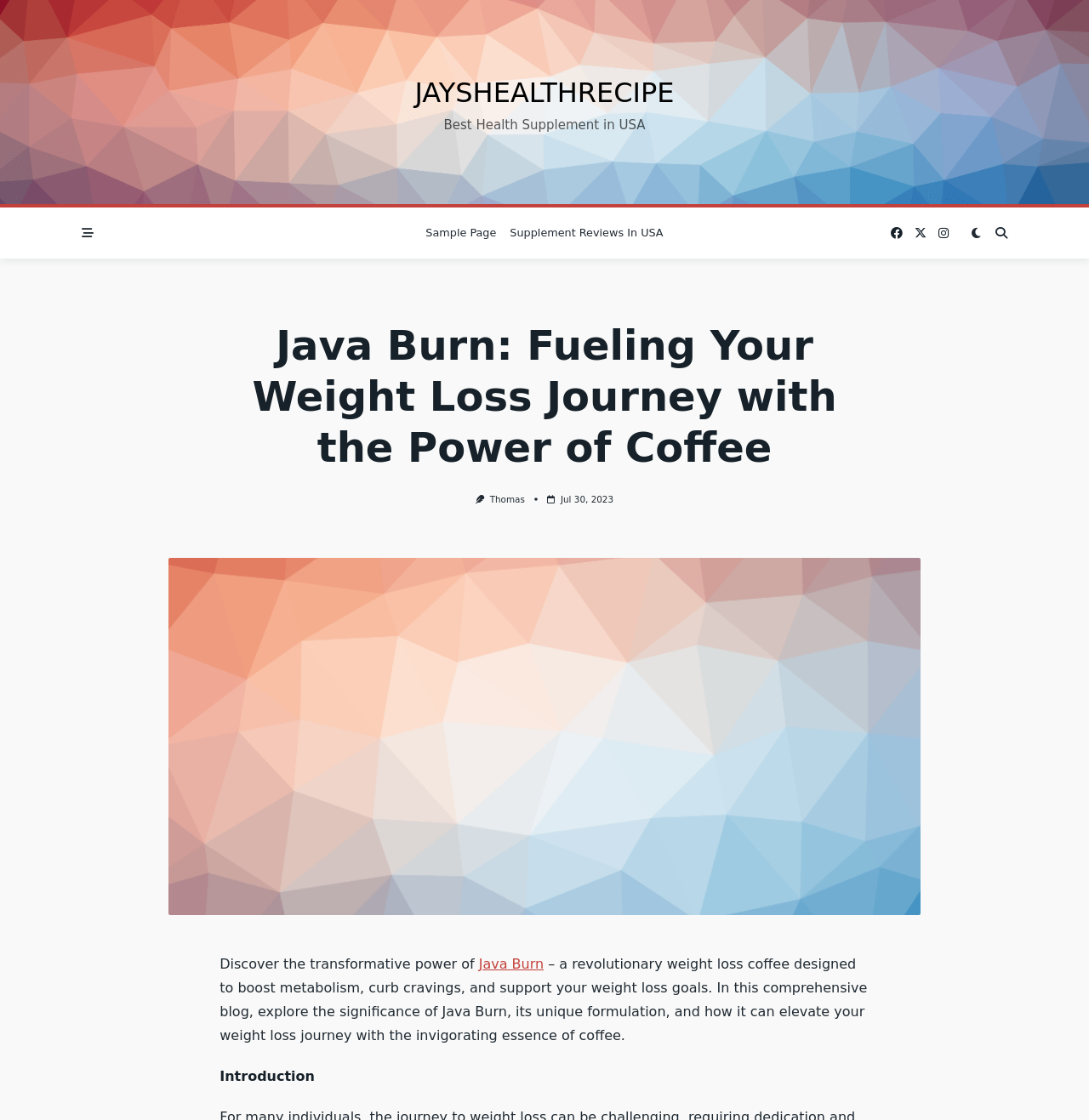Bounding box coordinates are specified in the format (top-left x, top-left y, bottom-right x, bottom-right y). All values are floating point numbers bounded between 0 and 1. Please provide the bounding box coordinate of the region this sentence describes: SriLanka

None